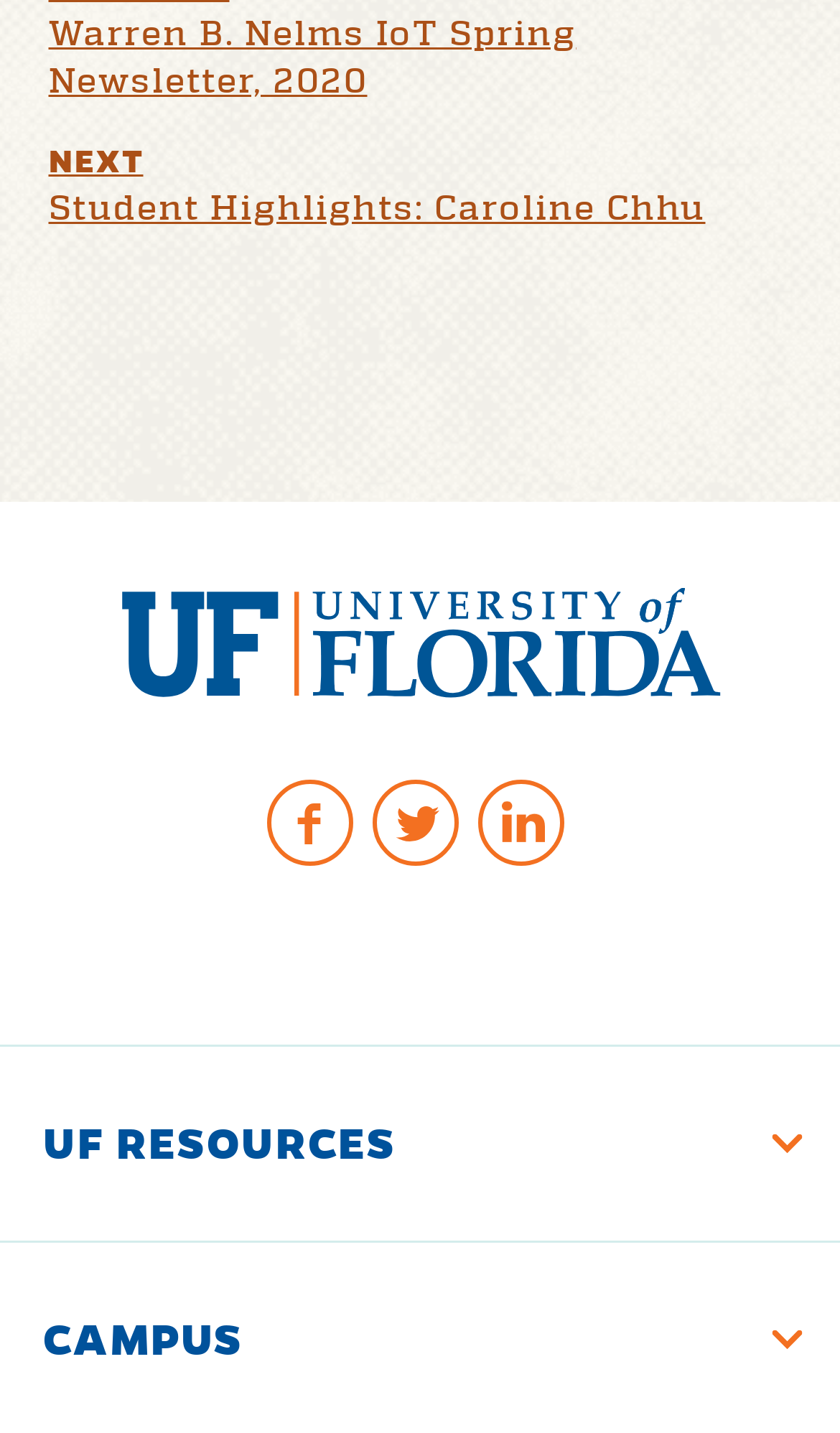Find the bounding box coordinates of the UI element according to this description: "Facebook".

[0.317, 0.543, 0.419, 0.603]